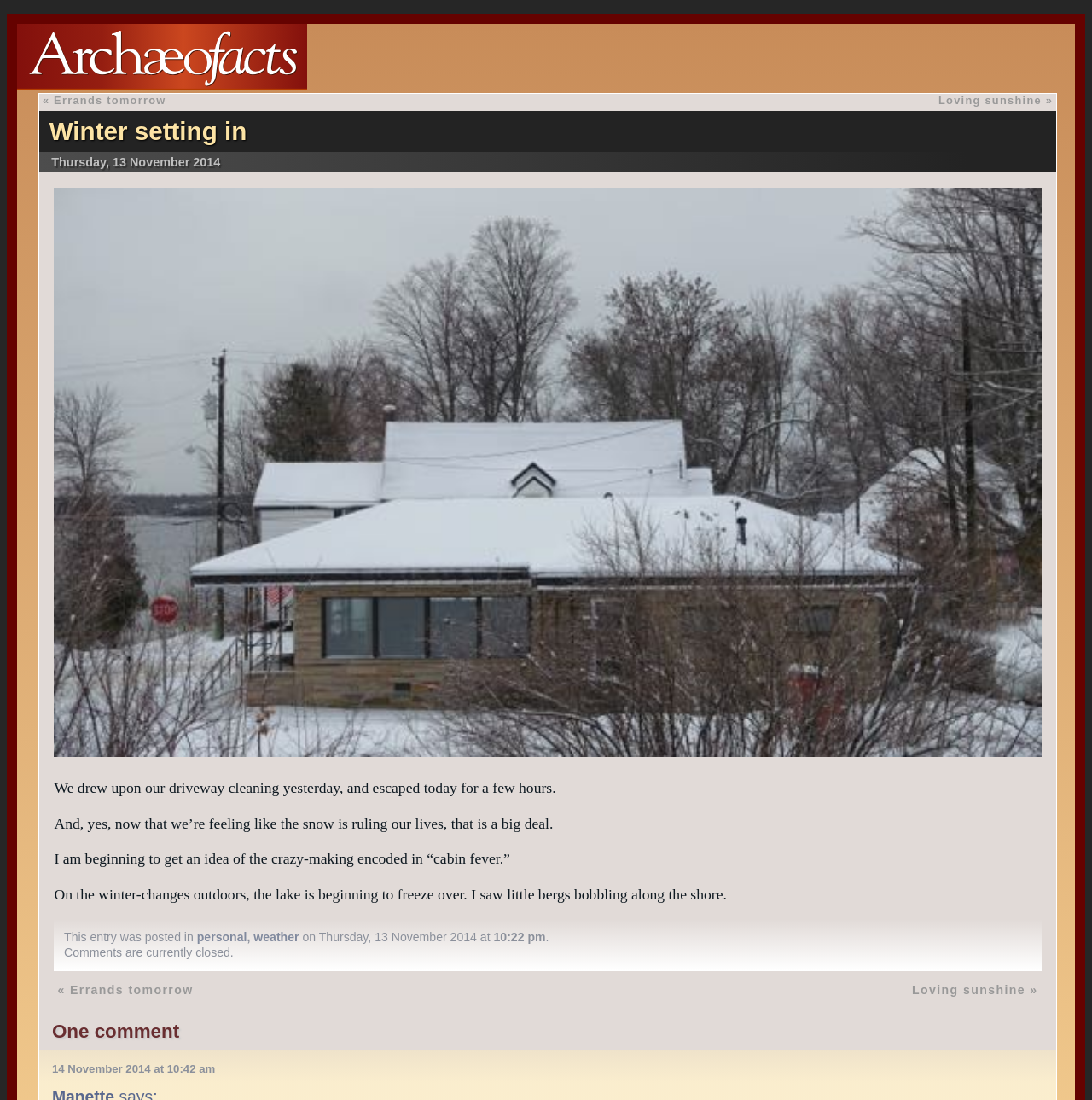Highlight the bounding box coordinates of the element you need to click to perform the following instruction: "Read the blog post by Christopher L."

None